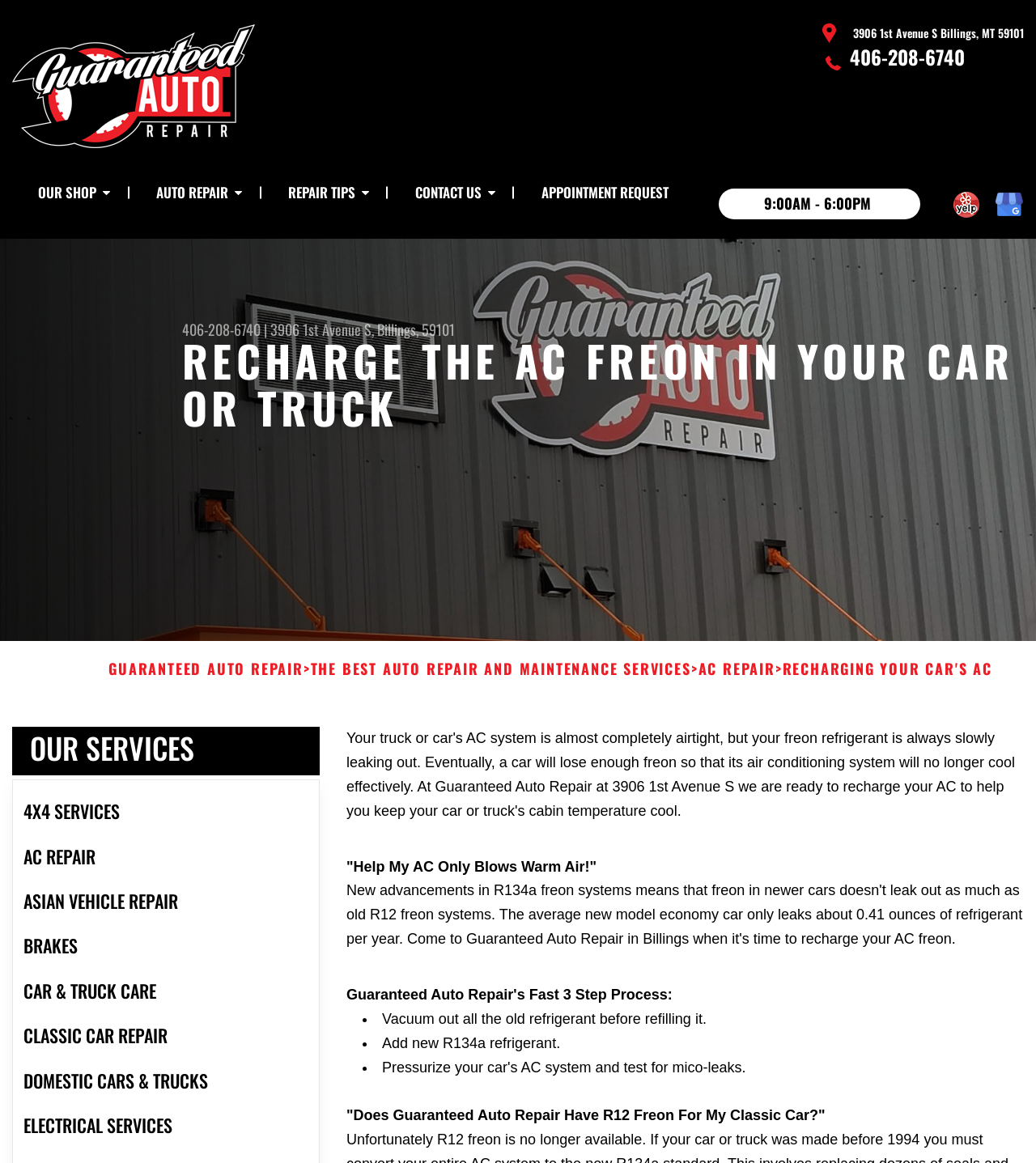Please determine the bounding box coordinates of the element to click in order to execute the following instruction: "Visit the Yelp page". The coordinates should be four float numbers between 0 and 1, specified as [left, top, right, bottom].

[0.918, 0.163, 0.947, 0.188]